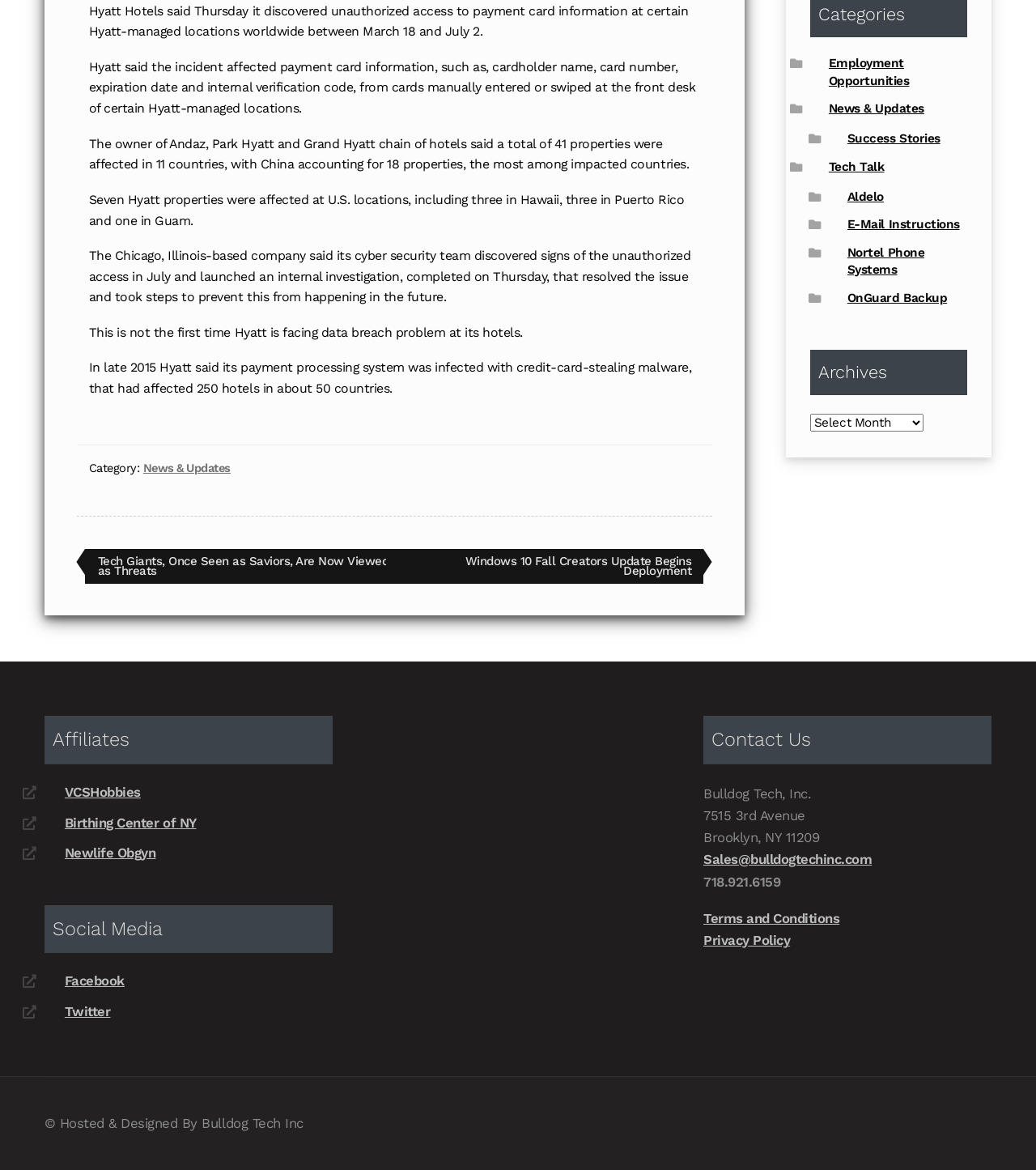Using the provided description: "Birthing Center of NY", find the bounding box coordinates of the corresponding UI element. The output should be four float numbers between 0 and 1, in the format [left, top, right, bottom].

[0.062, 0.696, 0.189, 0.71]